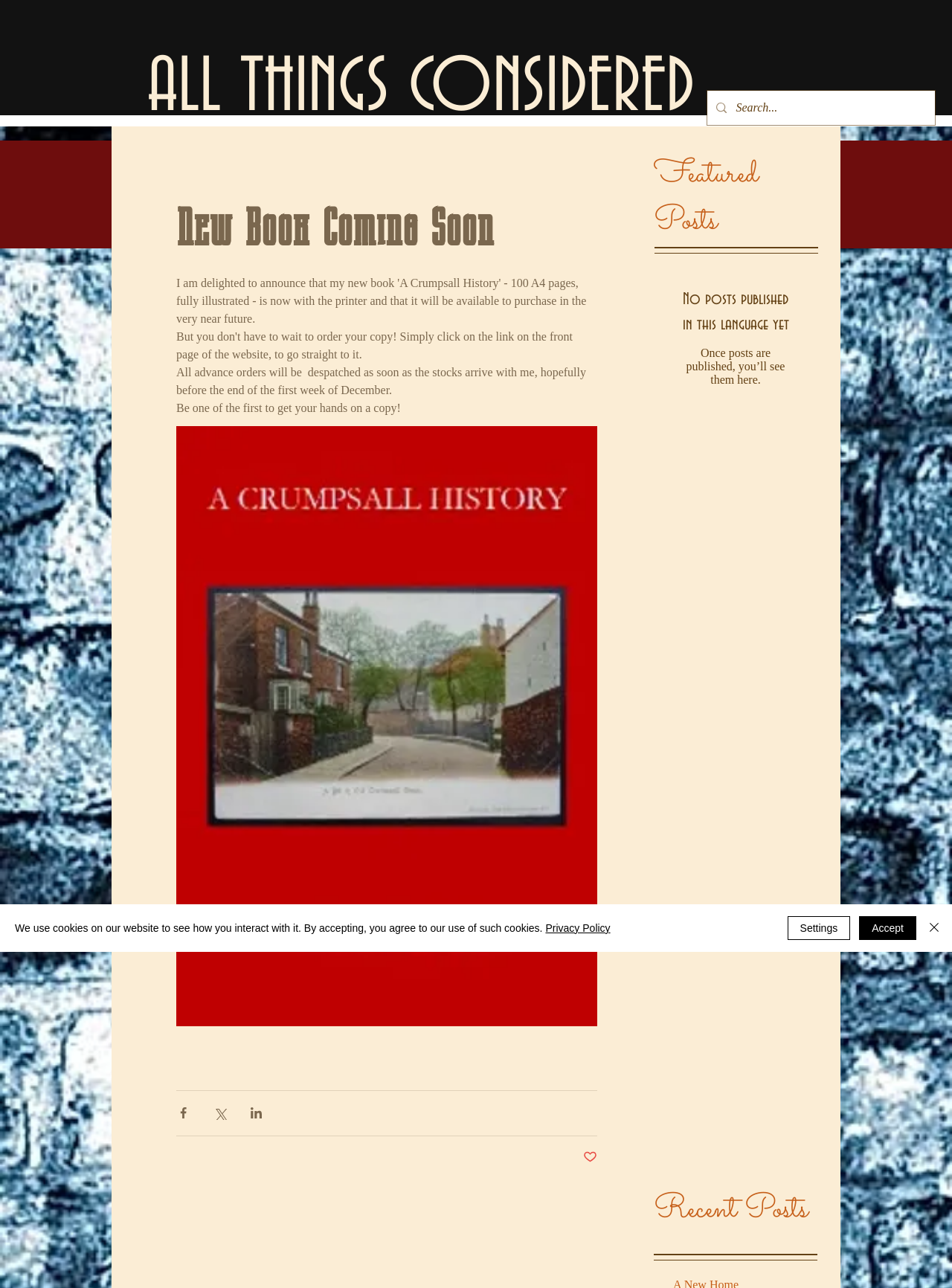How many A4 pages does the new book have?
Please give a detailed and elaborate answer to the question based on the image.

The number of A4 pages in the new book is mentioned in the article section of the webpage, which is 100.